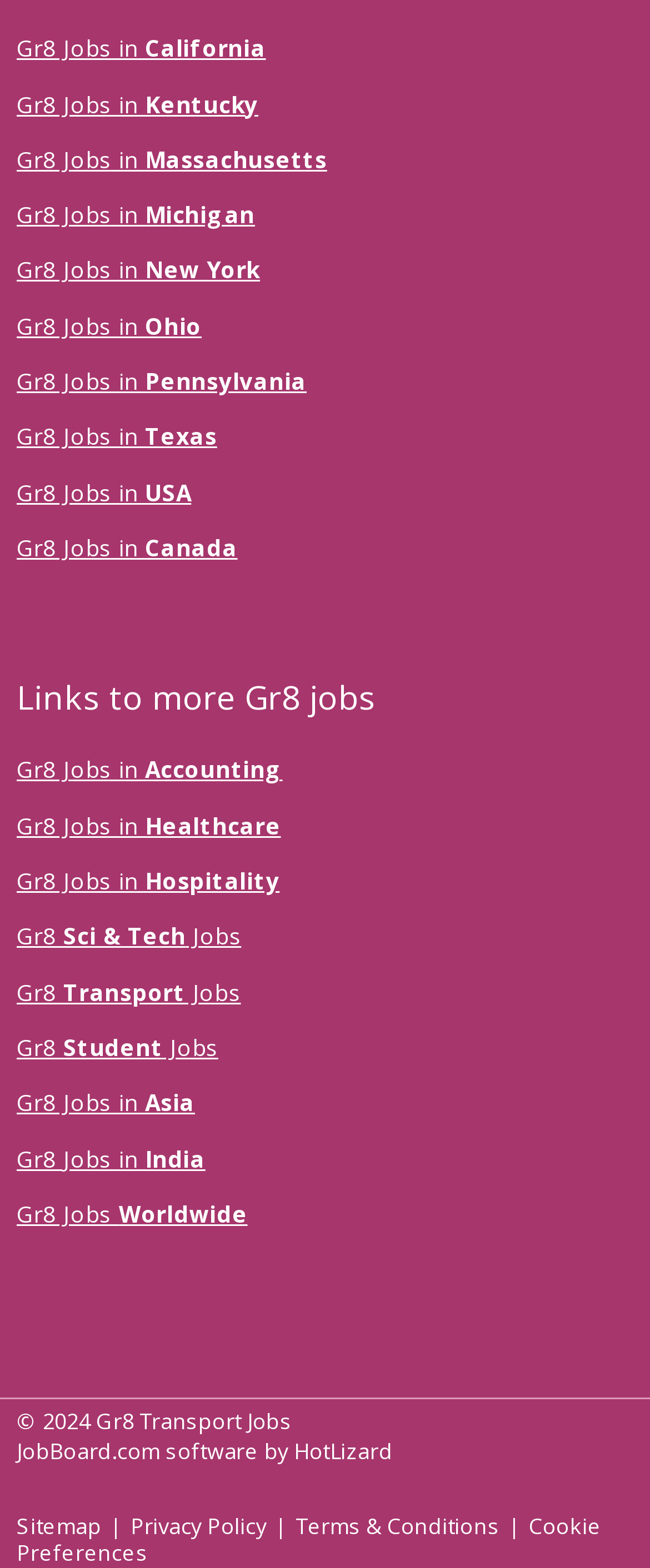Can you pinpoint the bounding box coordinates for the clickable element required for this instruction: "Visit JobBoard.com"? The coordinates should be four float numbers between 0 and 1, i.e., [left, top, right, bottom].

[0.026, 0.915, 0.246, 0.935]